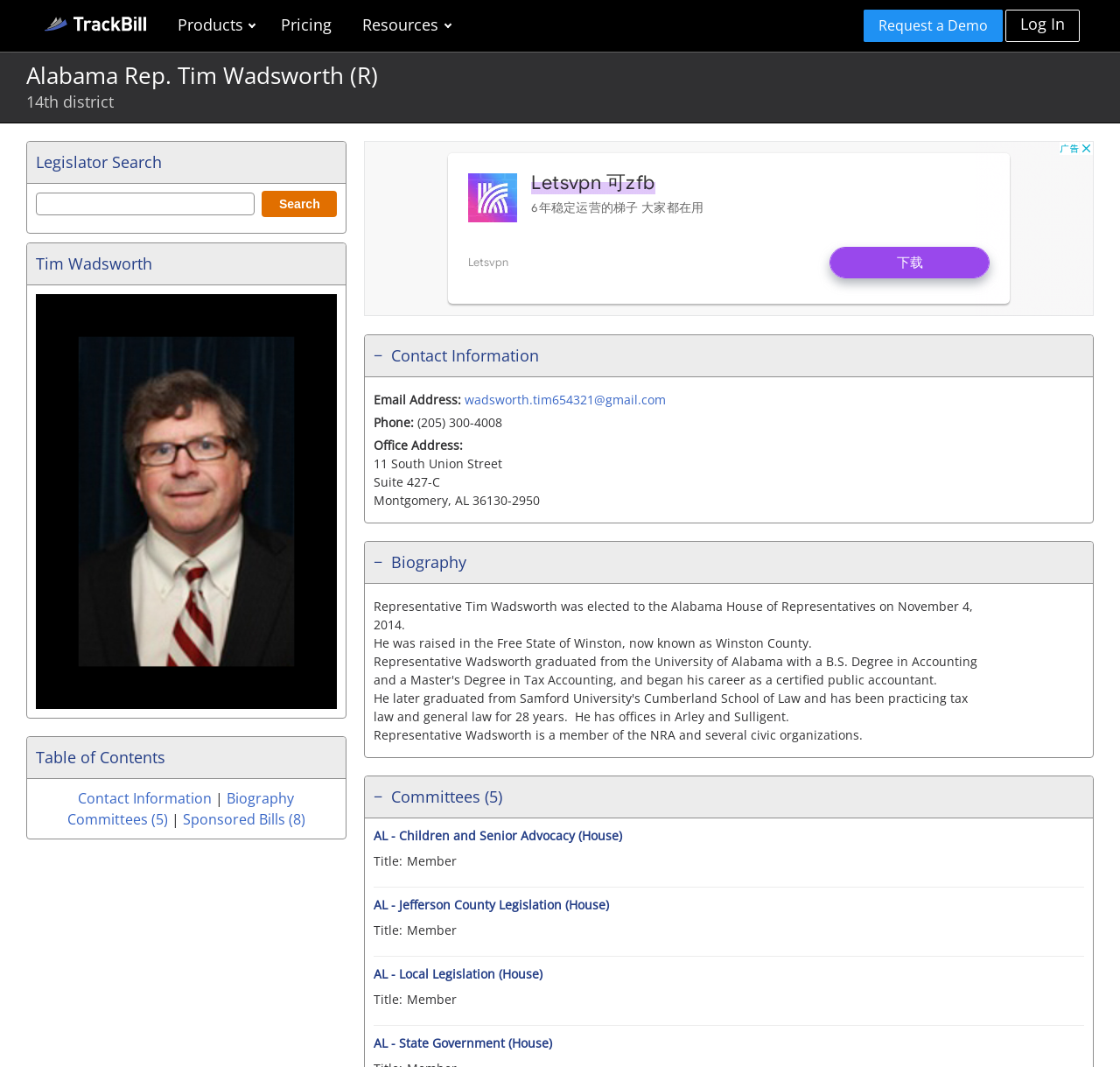Based on the element description: "7 speed", identify the UI element and provide its bounding box coordinates. Use four float numbers between 0 and 1, [left, top, right, bottom].

None